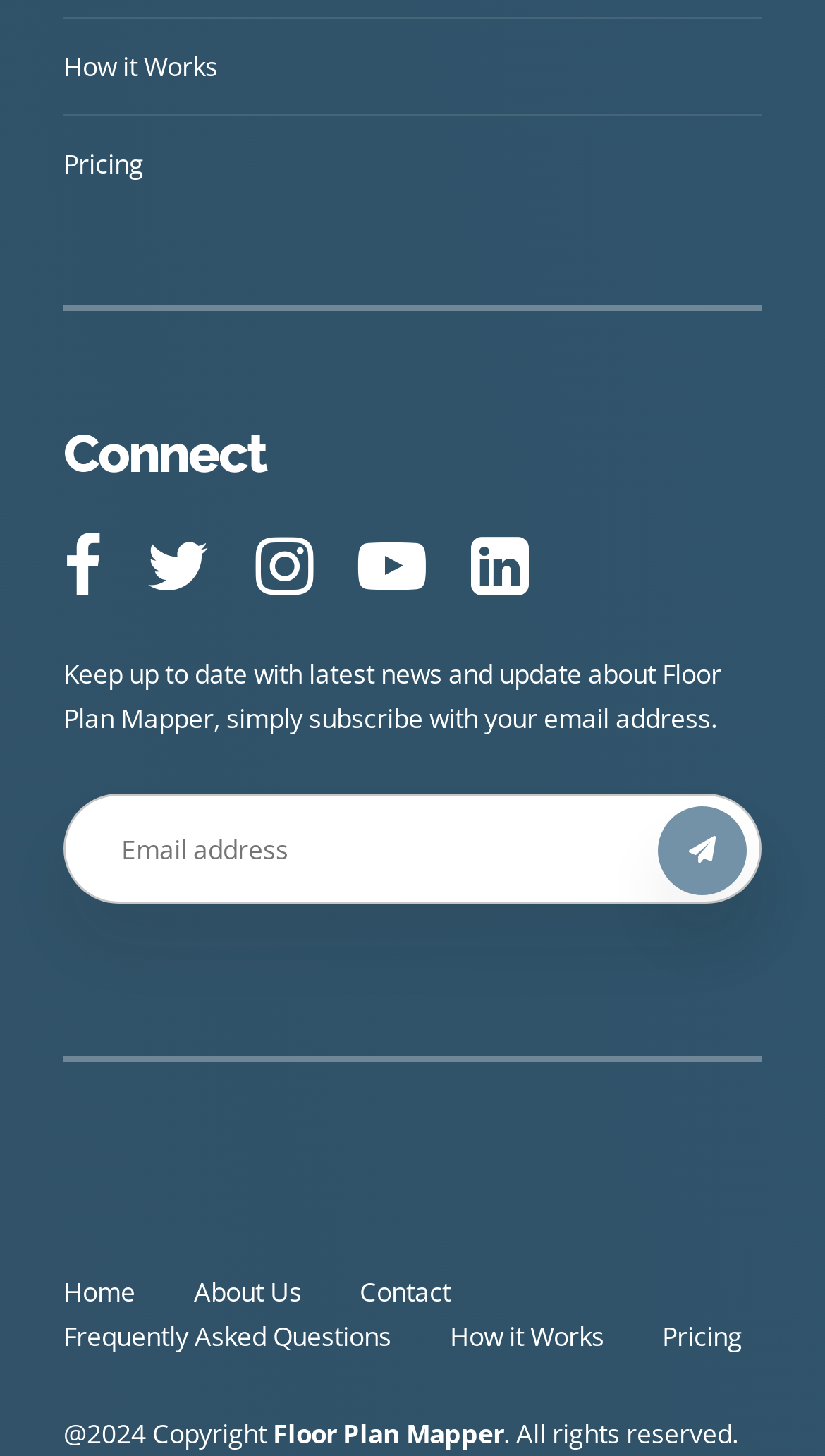Answer the question below with a single word or a brief phrase: 
What is the copyright year mentioned on the webpage?

2024